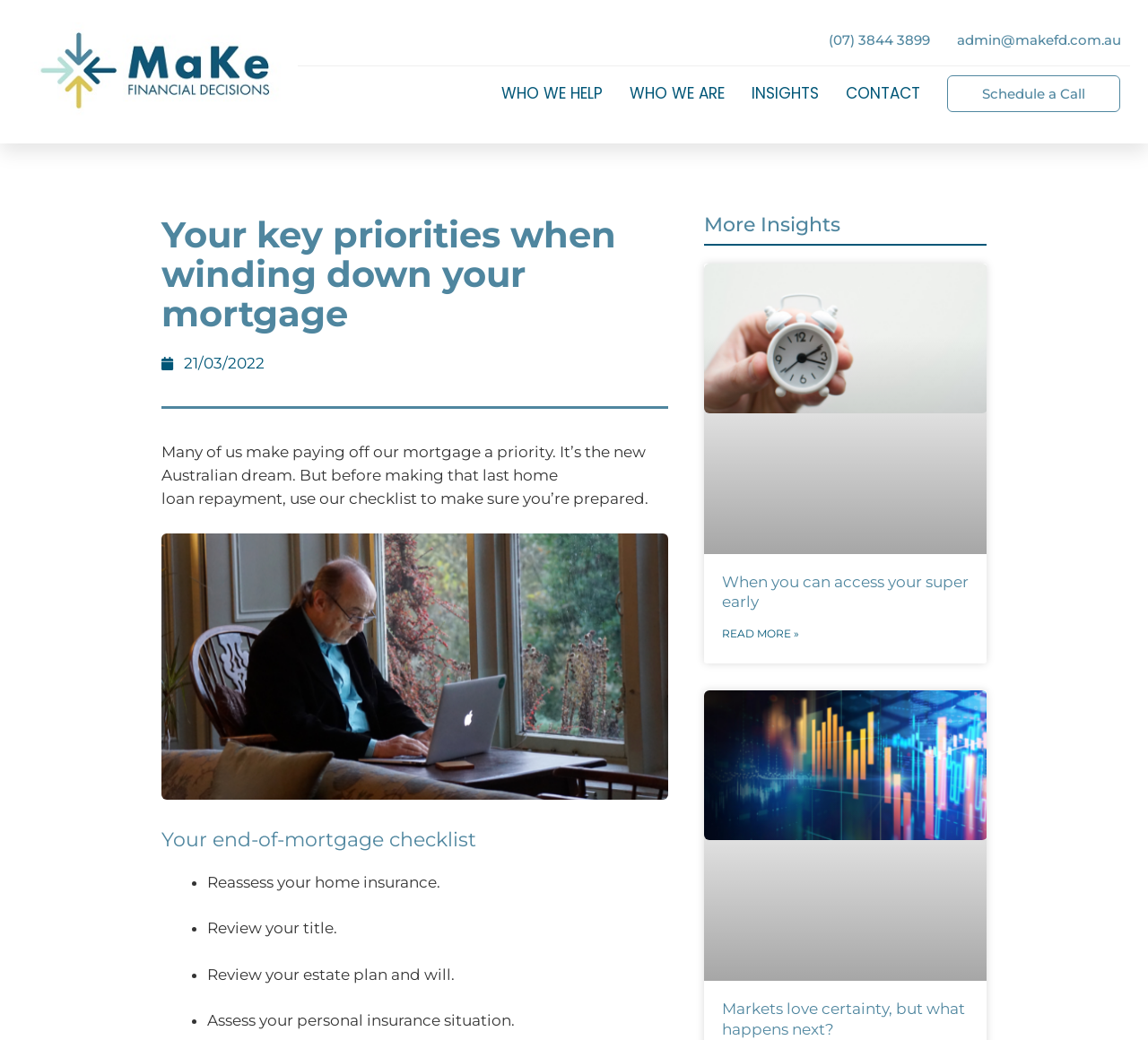Please identify the bounding box coordinates of the clickable region that I should interact with to perform the following instruction: "Click the 'Markets love certainty, but what happens next?' link". The coordinates should be expressed as four float numbers between 0 and 1, i.e., [left, top, right, bottom].

[0.629, 0.962, 0.84, 0.998]